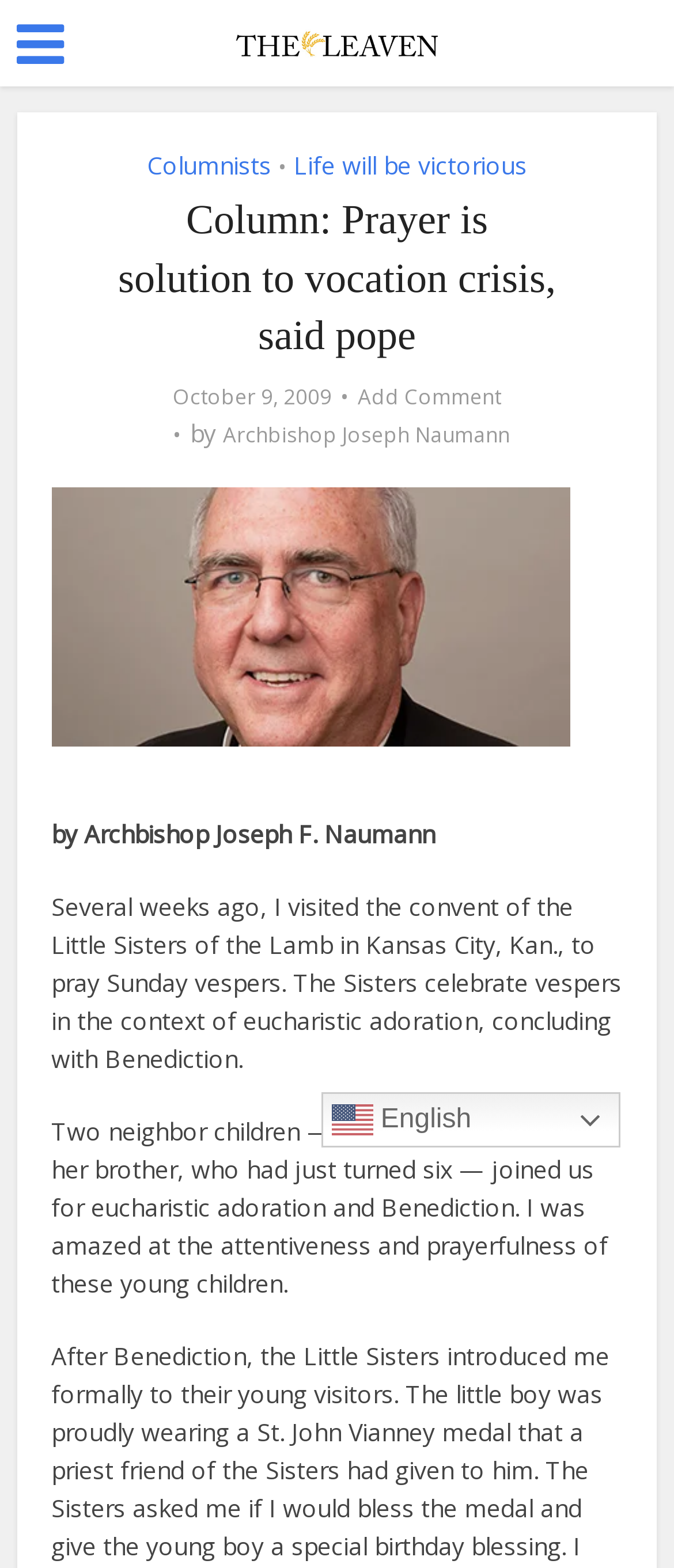What is the topic of the column?
Look at the image and respond with a one-word or short-phrase answer.

Vocation crisis